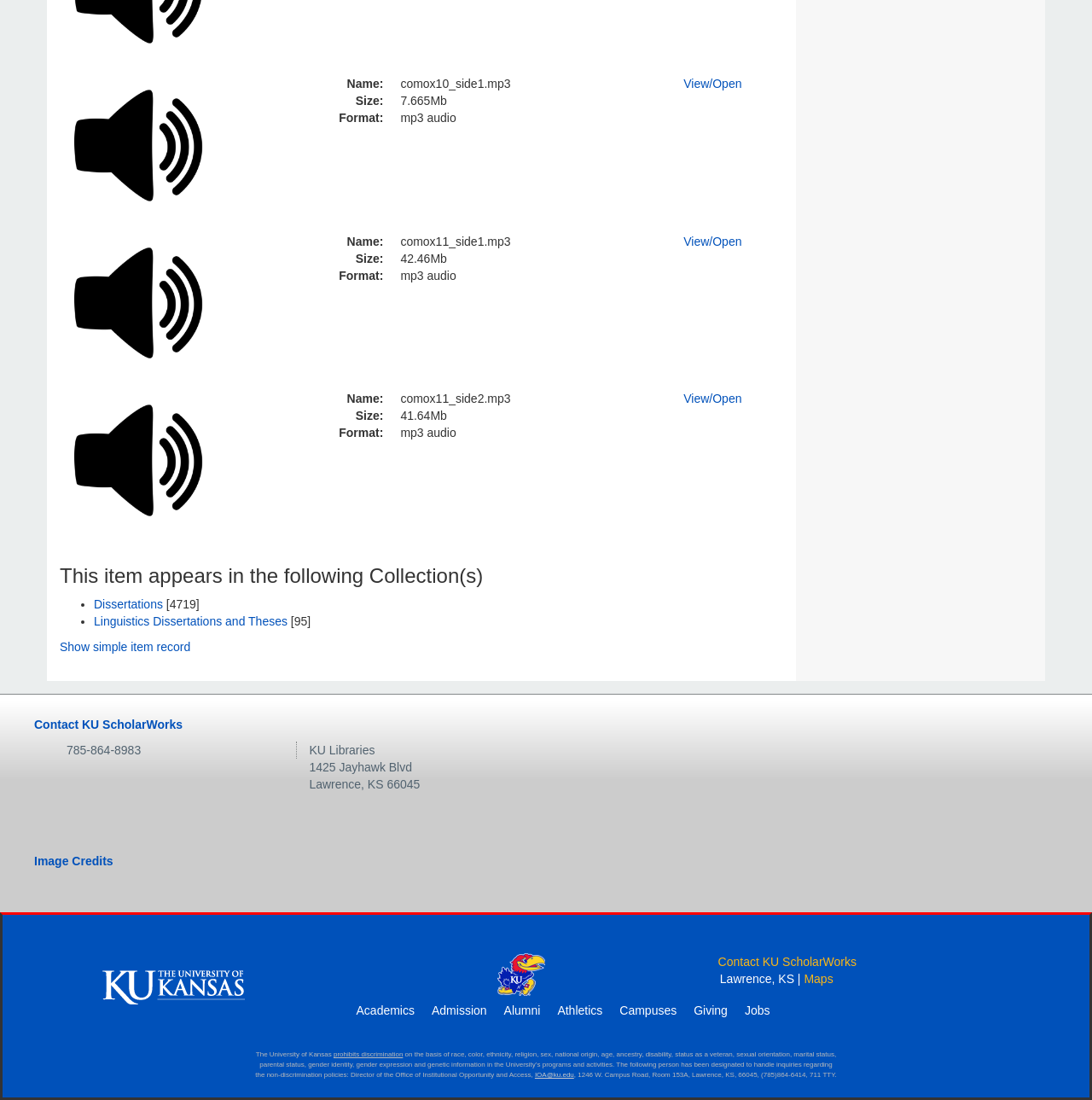Find the bounding box of the UI element described as: "View/Open". The bounding box coordinates should be given as four float values between 0 and 1, i.e., [left, top, right, bottom].

[0.626, 0.356, 0.679, 0.369]